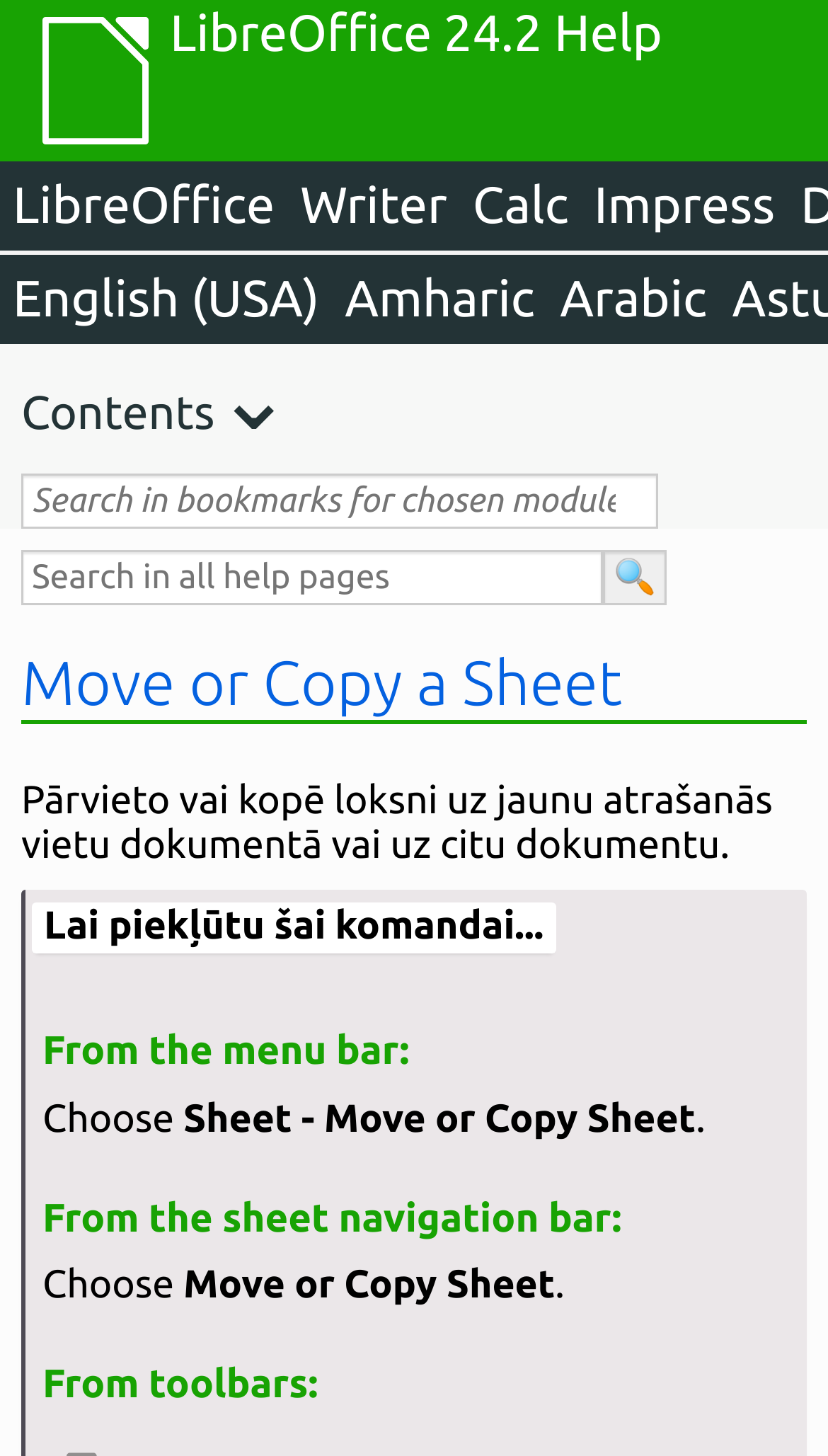Generate the title text from the webpage.

Move or Copy a Sheet